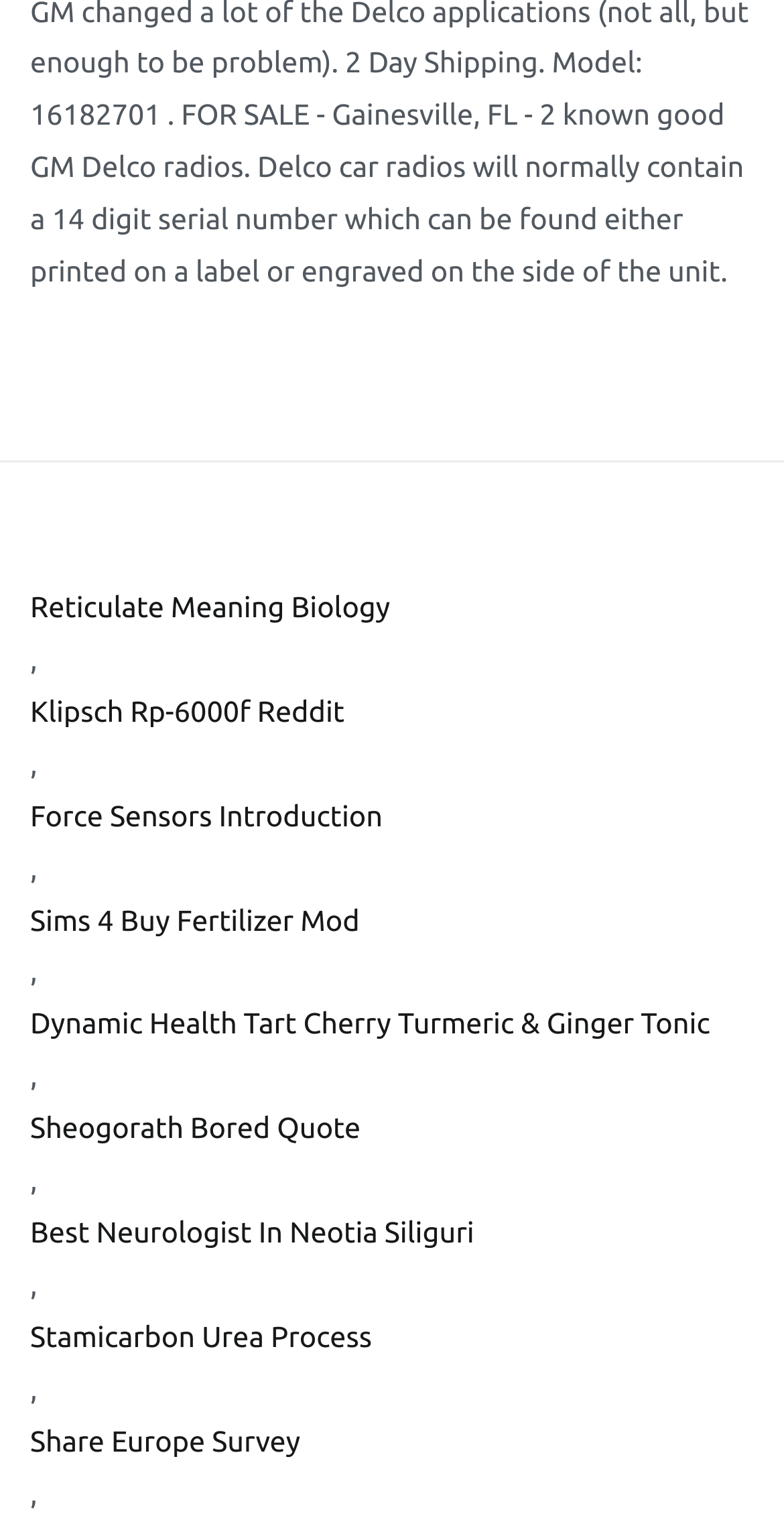Determine the bounding box coordinates for the clickable element required to fulfill the instruction: "Explore Sims 4 Buy Fertilizer Mod". Provide the coordinates as four float numbers between 0 and 1, i.e., [left, top, right, bottom].

[0.038, 0.585, 0.962, 0.62]